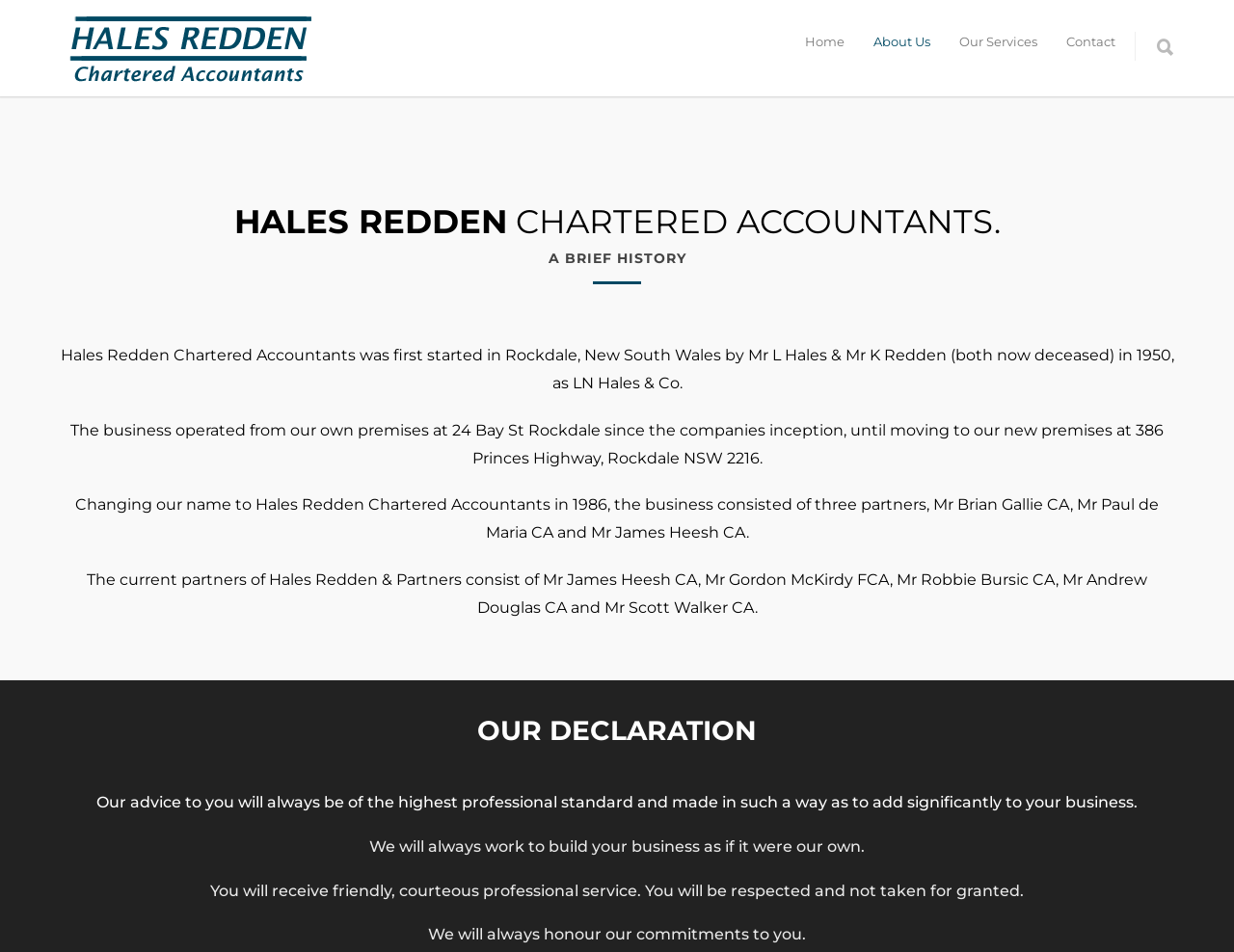Offer an in-depth caption of the entire webpage.

The webpage is about Hales Redden, a chartered accountants firm. At the top left, there is a logo image and a link with the company name. On the top right, there is a navigation menu with links to "Home", "About Us", "Our Services", and "Contact". 

Below the navigation menu, there is a large heading that reads "HALES REDDEN CHARTERED ACCOUNTANTS." 

The main content of the page is divided into two sections. The first section is about the company's history. It starts with a subheading "A BRIEF HISTORY" and then provides a brief overview of the company's founding, its operations, and changes in its name and partners over the years. 

The second section is about the company's declaration, which is headed by "OUR DECLARATION". This section outlines the company's commitment to providing high-quality professional advice, building clients' businesses, and offering friendly and respectful service. The company also promises to honour its commitments to clients.